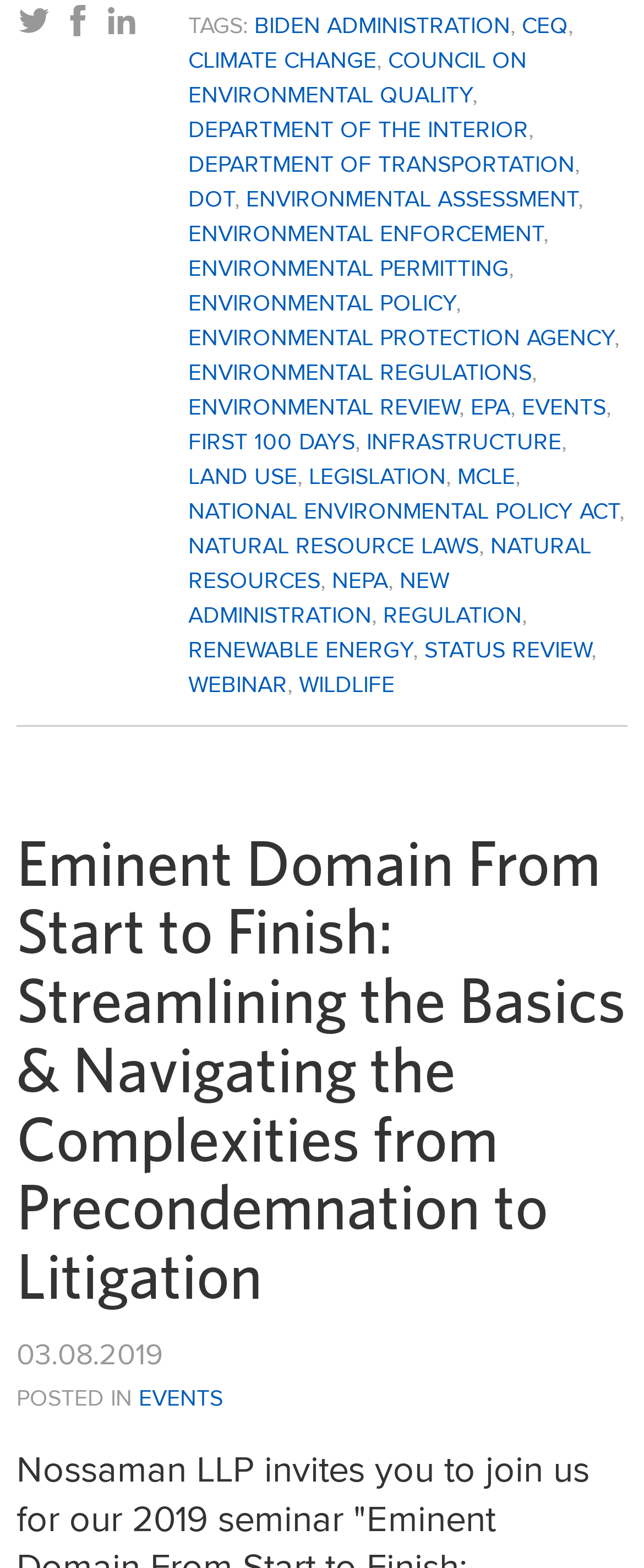Please pinpoint the bounding box coordinates for the region I should click to adhere to this instruction: "Click on Twitter".

[0.026, 0.003, 0.08, 0.023]